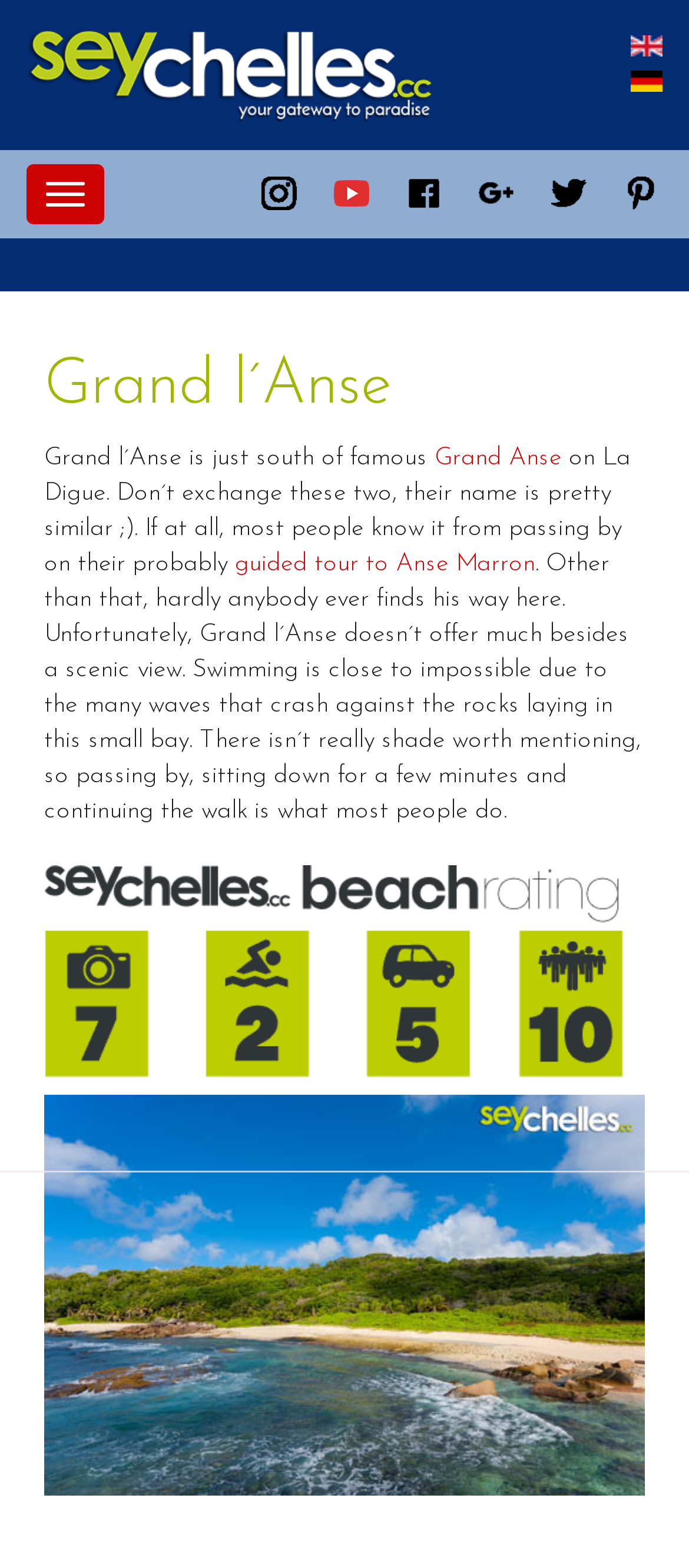Highlight the bounding box coordinates of the element you need to click to perform the following instruction: "Explore grand l´anse south of grand anse on la digue."

[0.064, 0.699, 0.936, 0.954]